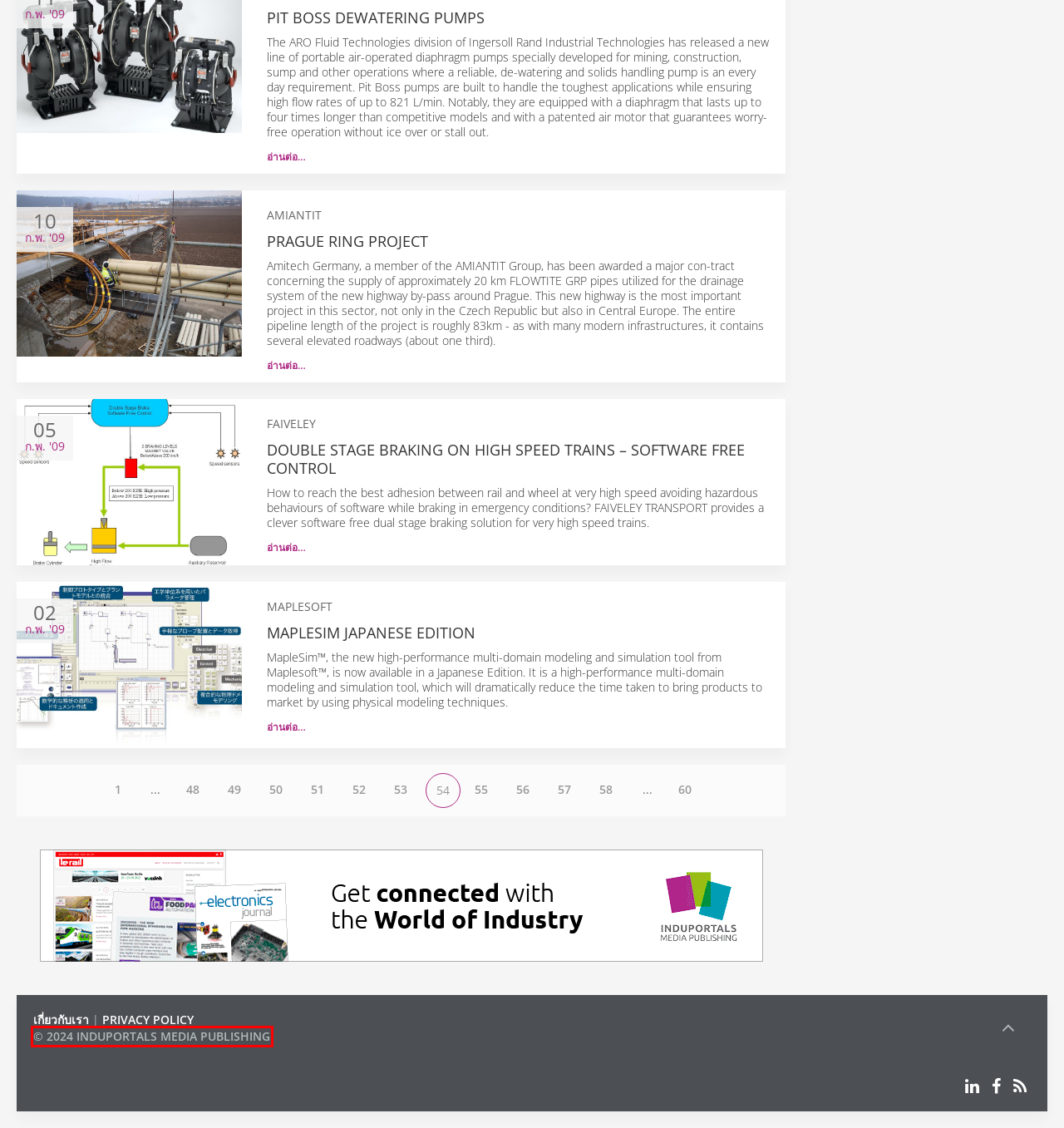With the provided screenshot showing a webpage and a red bounding box, determine which webpage description best fits the new page that appears after clicking the element inside the red box. Here are the options:
A. Fabricación | Noticias
B. Aeronautics and Defence Technologies | News
C. Industry USA | News
D. Industry-Asia | News
E. エンジニアリング日本 | ニュース
F. P&T Review | News
G. Engineering Thailand | ข่าว
H. induportals media publishing | HOME

H